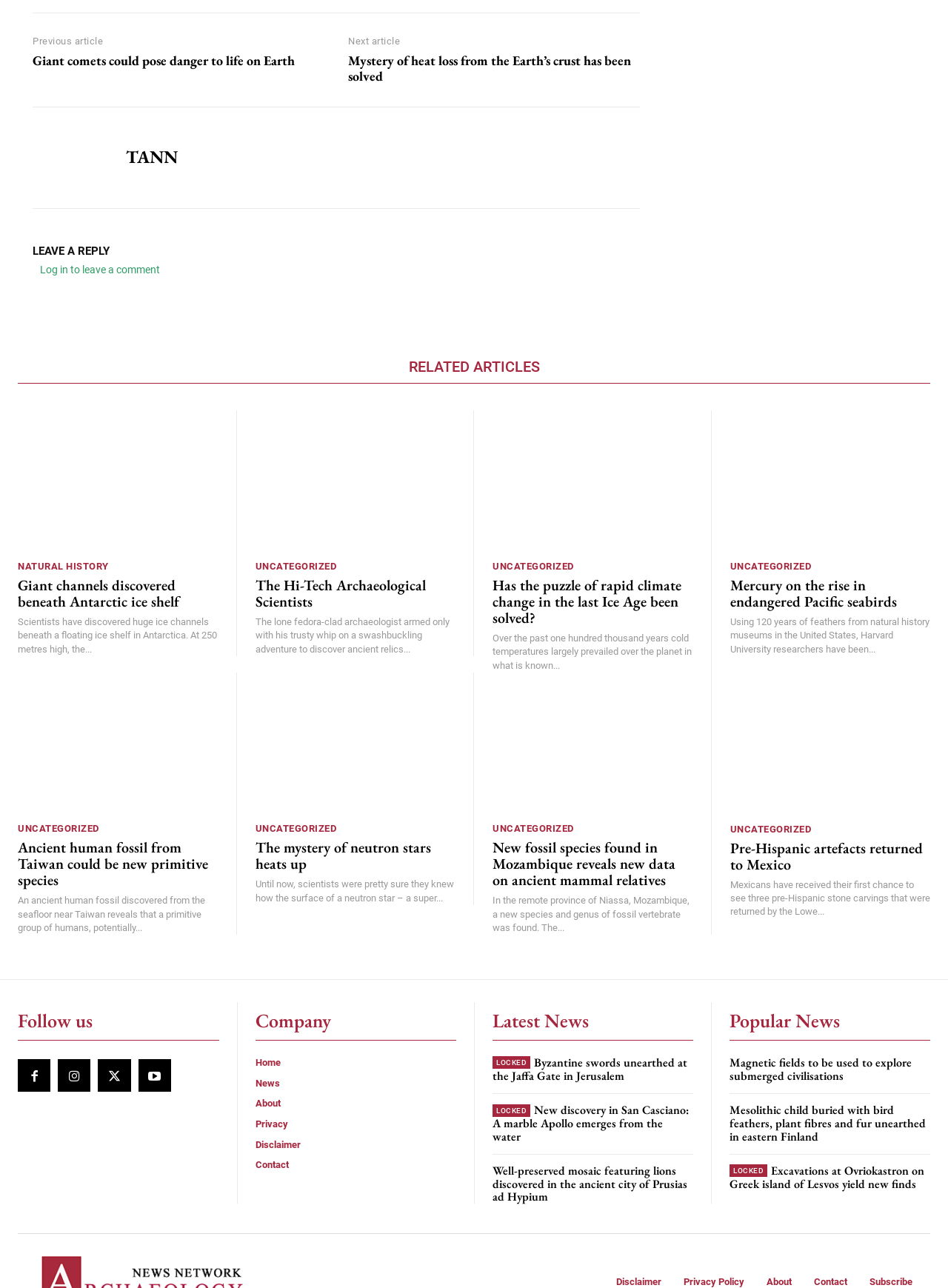What is the category of the article 'The Hi-Tech Archaeological Scientists'?
Can you provide a detailed and comprehensive answer to the question?

I found the category of the article 'The Hi-Tech Archaeological Scientists' by looking at the link element with the text 'UNCATEGORIZED' which is located near the article title.